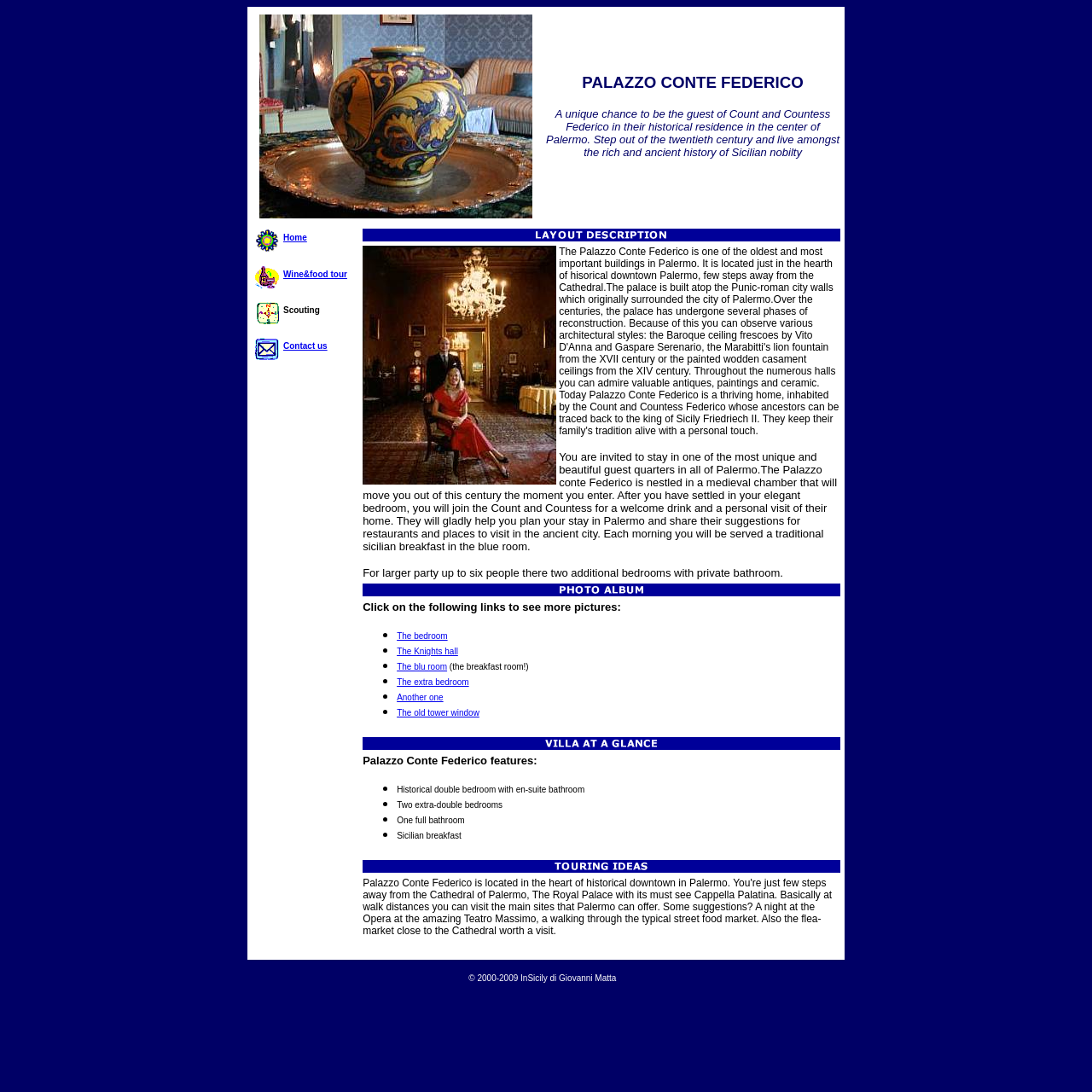Construct a comprehensive description capturing every detail on the webpage.

This webpage is about Palazzo Conte Federico, an exclusive historical bed and breakfast in Palermo, Sicily. At the top of the page, there is a large image of the Palazzo Conte Federico, accompanied by a heading with the same name. Below the image, there is a brief description of the Palazzo, highlighting its unique features and the opportunity to stay with the Count and Countess Federico in their historical residence.

On the left side of the page, there is a navigation menu with links to different sections, including Home, Wine & Food Tour, Scouting, and Contact Us. Each link is accompanied by a small image.

The main content of the page is divided into several sections. The first section provides a detailed description of the Palazzo, including its history, architecture, and amenities. There are several images scattered throughout this section, showcasing the Palazzo's interior and exterior.

The next section is a photo album, with a link to view more pictures. Below this, there is a list of links to specific photo galleries, including the bedroom, the Knights' hall, and the blue room.

Following this, there is a section highlighting the features of the Palazzo, including historical double bedrooms, extra-double bedrooms, and a Sicilian breakfast. There is also a section on touring ideas, with a brief description and an image.

The final section provides information about the Palazzo's location in the heart of historical downtown Palermo, with suggestions for nearby attractions and activities. At the very bottom of the page, there is a copyright notice.